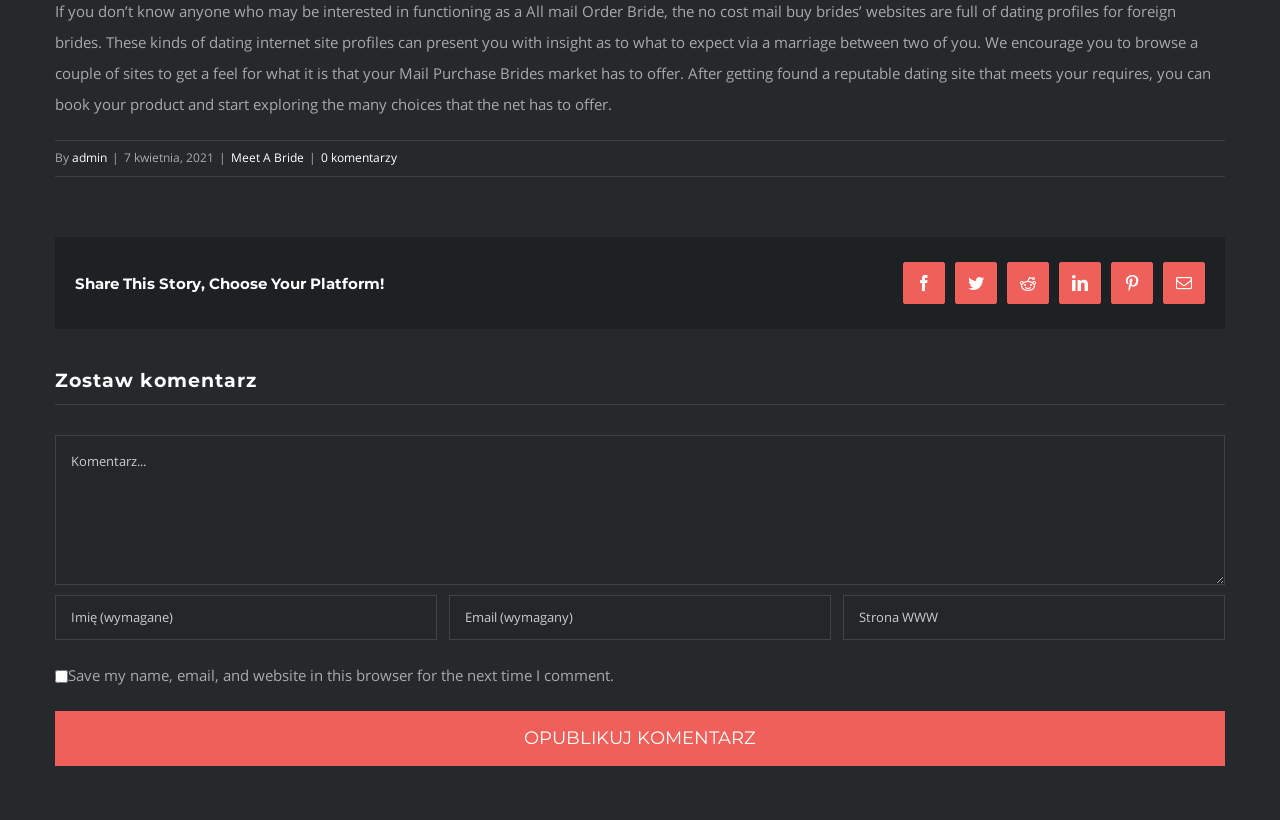Given the description of a UI element: "Home", identify the bounding box coordinates of the matching element in the webpage screenshot.

None